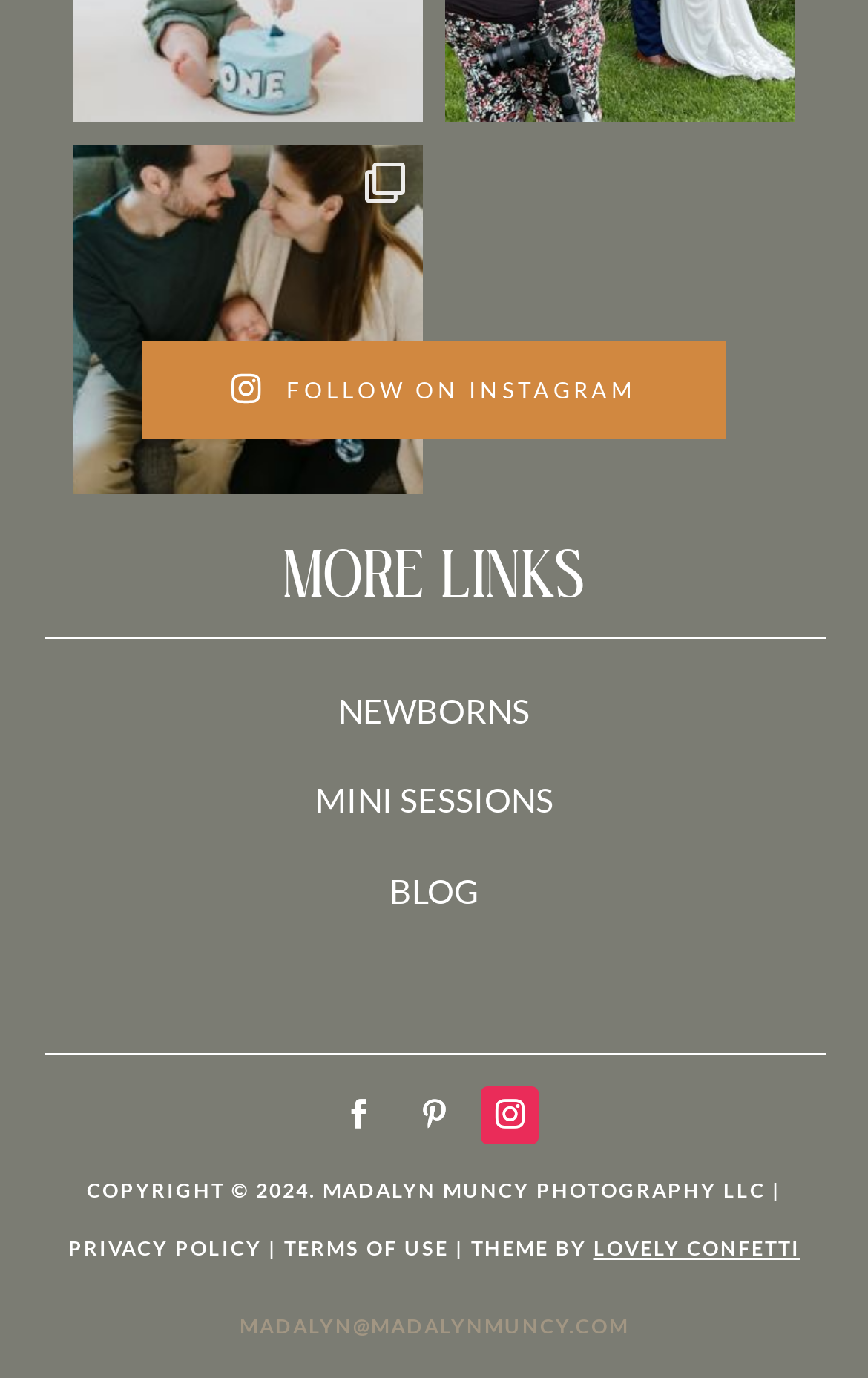Please specify the bounding box coordinates of the area that should be clicked to accomplish the following instruction: "View newborn photography sessions". The coordinates should consist of four float numbers between 0 and 1, i.e., [left, top, right, bottom].

[0.39, 0.5, 0.61, 0.529]